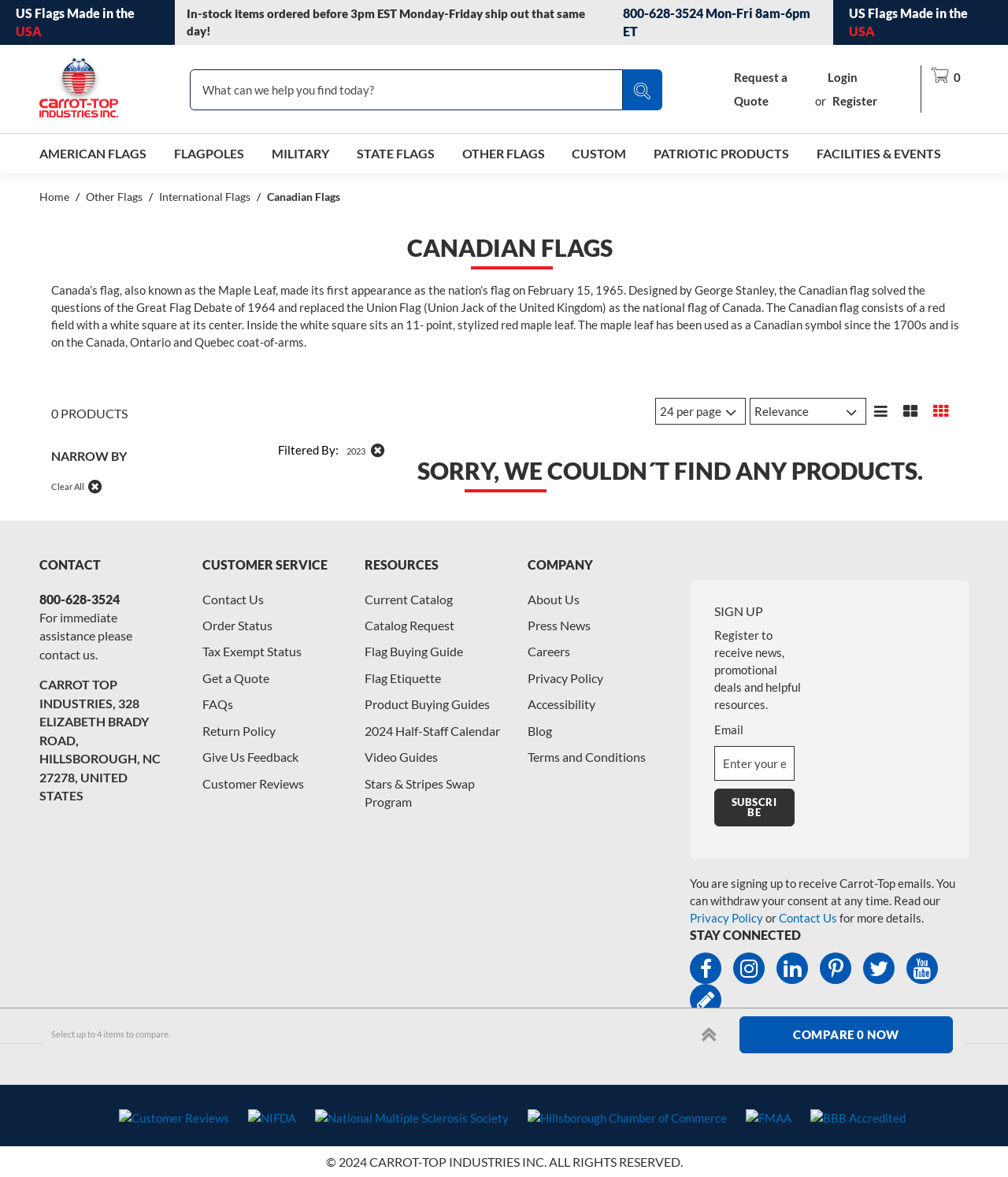Offer a detailed explanation of the webpage layout and contents.

This webpage appears to be an e-commerce website selling various types of flags, including Canadian flags. At the top of the page, there is a header section with a logo, search bar, and navigation links. The logo is an image with the text "Carrot-Top Industries" next to it. The search bar is located to the right of the logo, and there is a button with a magnifying glass icon next to it. The navigation links include "AMERICAN FLAGS", "FLAGPOLES", "MILITARY", and others.

Below the header section, there is a section with a heading "CANADIAN FLAGS" and a brief description of the history of the Canadian flag. This section also contains a paragraph of text describing the design and symbolism of the Canadian flag.

To the right of this section, there is a sidebar with filters and sorting options. The filters include "NARROW BY" with options to filter by year, and a "Clear All" button. There is also a section with a heading "SORRY, WE COULDN'T FIND ANY PRODUCTS." which suggests that the user's search query did not return any results.

Further down the page, there is a section with a heading "SIGN UP" where users can enter their email address to receive news, promotional deals, and helpful resources. There is also a section with social media links and a "CONTACT" section with a phone number, address, and links to customer service pages.

At the bottom of the page, there is a footer section with links to customer service pages, a "STAY CONNECTED" section with social media links, and a "CONTACT" section with a phone number and address.